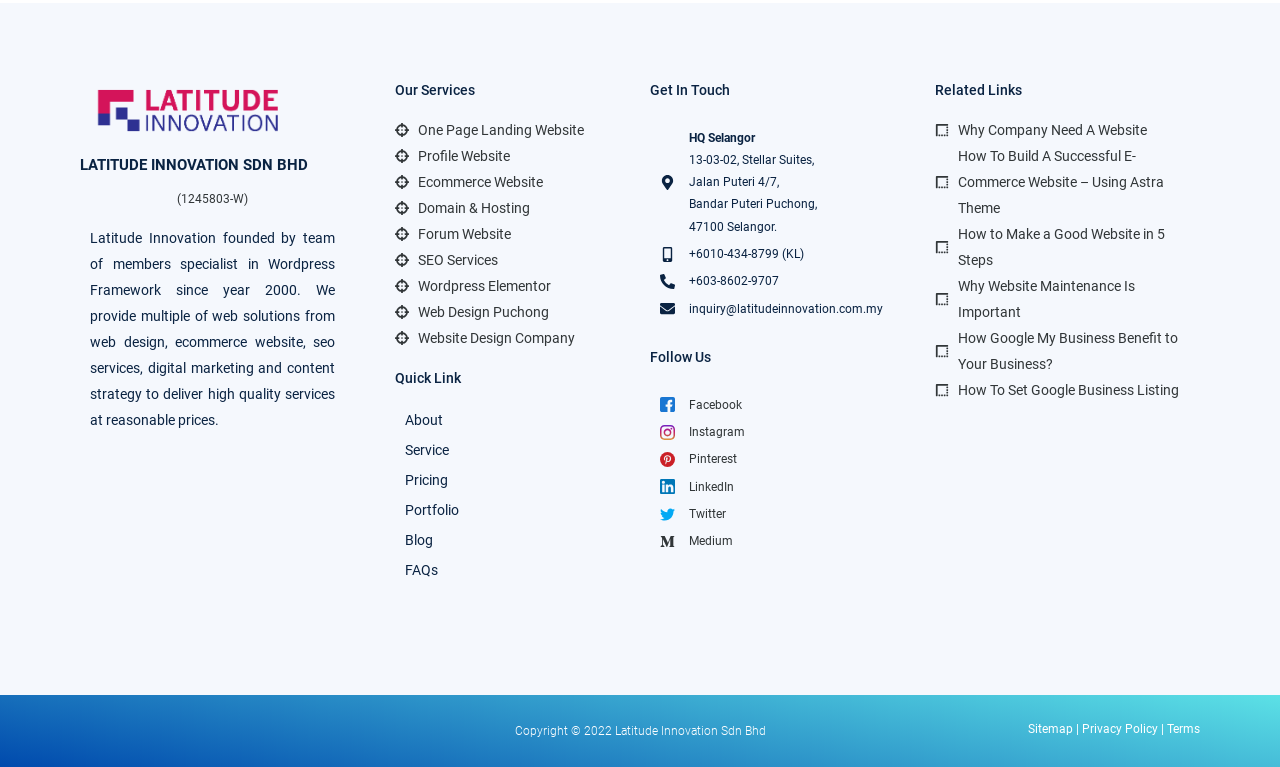Indicate the bounding box coordinates of the element that must be clicked to execute the instruction: "Click on the 'About' link". The coordinates should be given as four float numbers between 0 and 1, i.e., [left, top, right, bottom].

[0.316, 0.528, 0.359, 0.567]